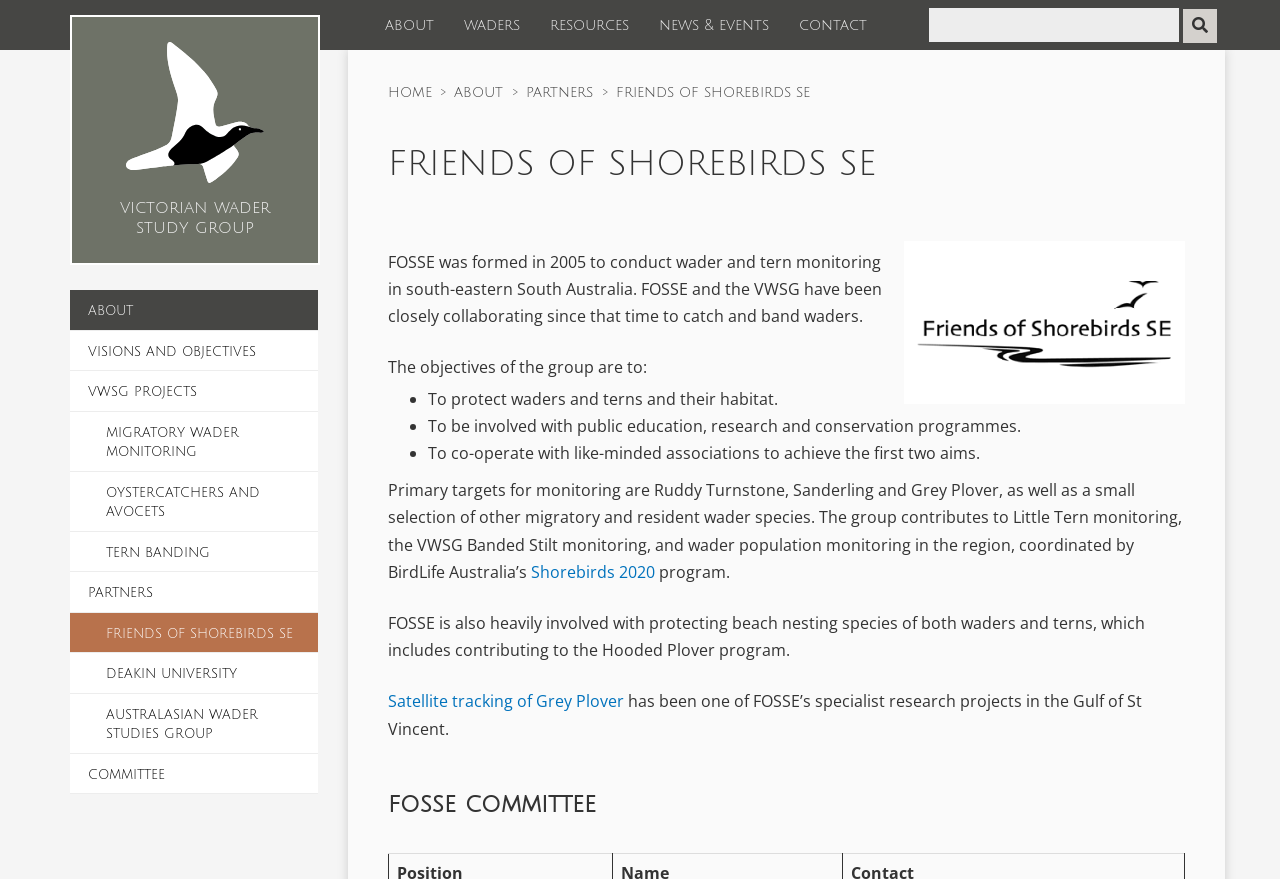Provide a single word or phrase answer to the question: 
What is the topic of the heading at the bottom of the webpage?

FOSSE committee